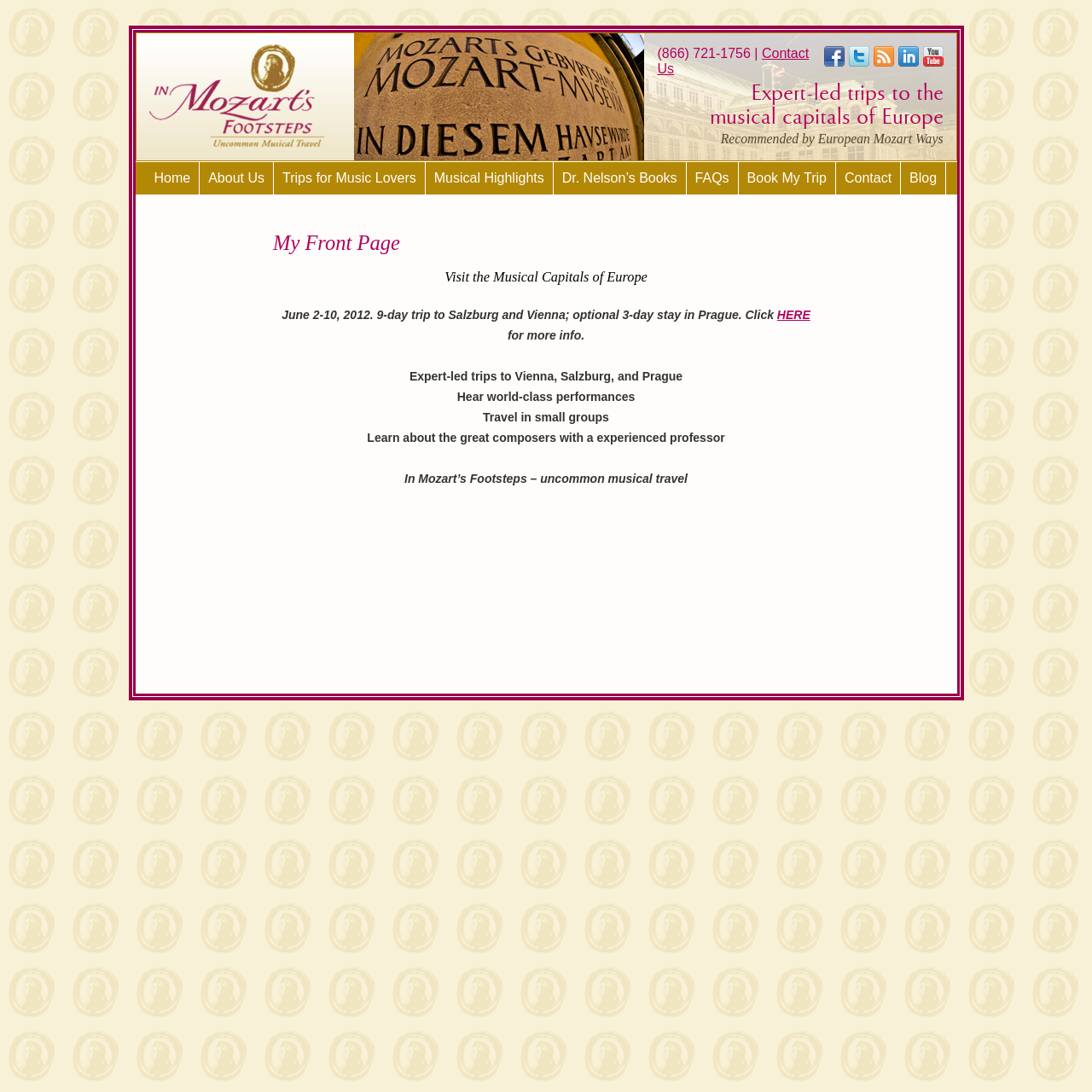What is the name of the professor leading the trip?
Can you give a detailed and elaborate answer to the question?

I found the name of the professor by looking at the navigation menu, where I found a link to 'Dr. Nelson’s Books', which suggests that Dr. Nelson is the professor leading the trip.